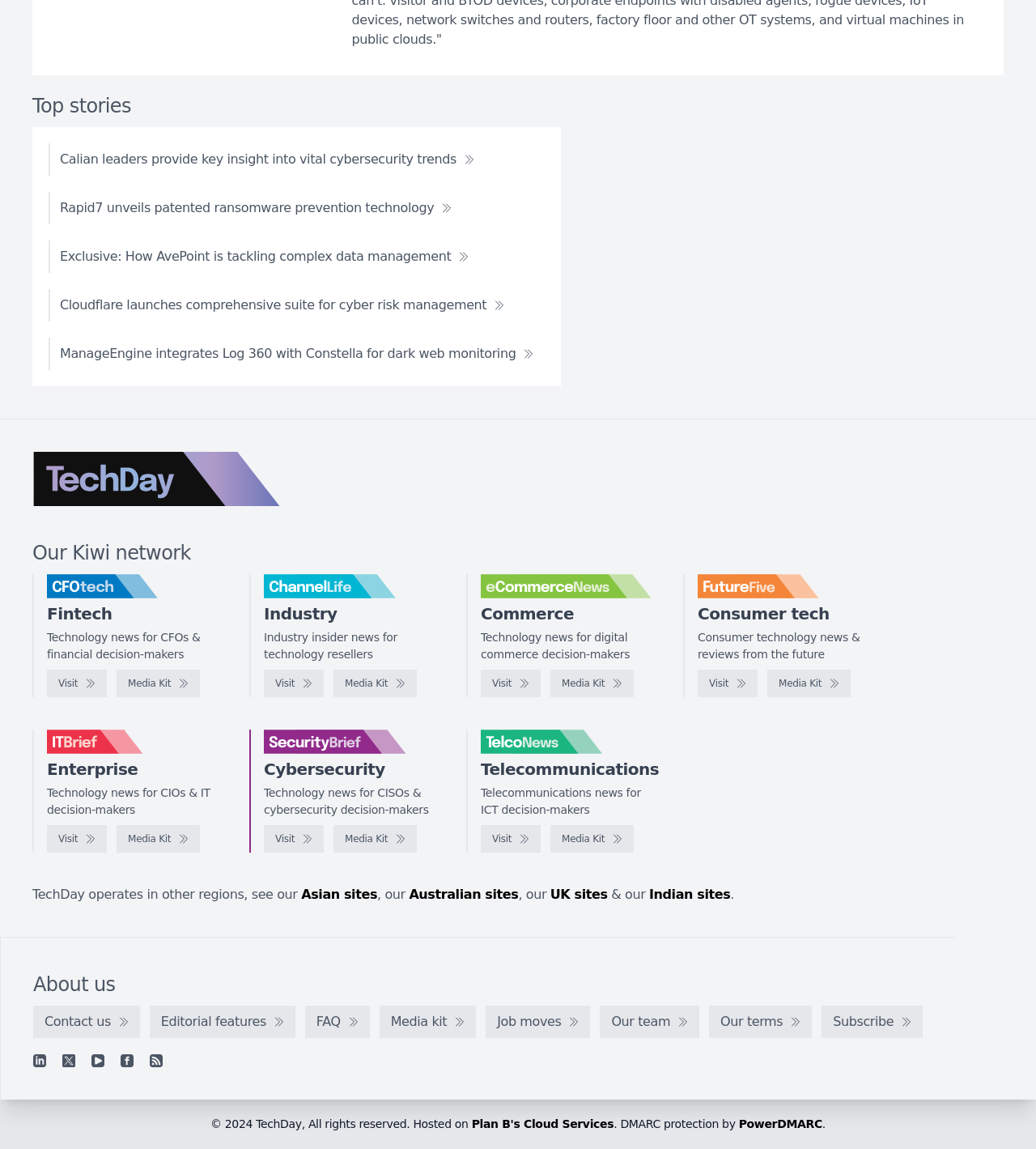Refer to the image and provide an in-depth answer to the question: 
How many 'Visit' links are there on the webpage?

I searched the webpage and found five 'Visit' links, each corresponding to a different news section: CFOtech, ChannelLife, eCommerceNews, FutureFive, and IT Brief.